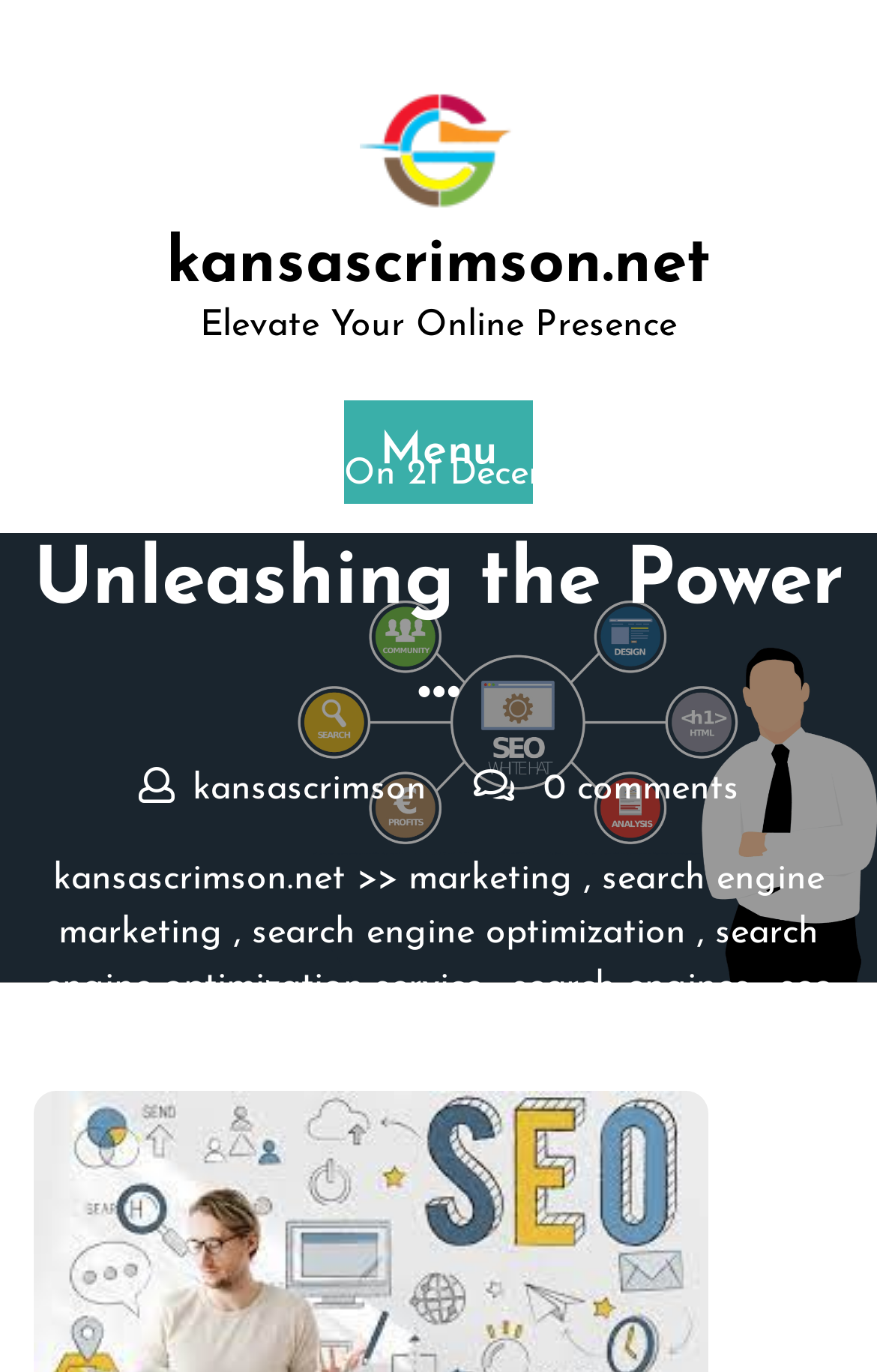Please find the bounding box coordinates in the format (top-left x, top-left y, bottom-right x, bottom-right y) for the given element description. Ensure the coordinates are floating point numbers between 0 and 1. Description: alt="kansascrimson.net"

[0.41, 0.082, 0.59, 0.128]